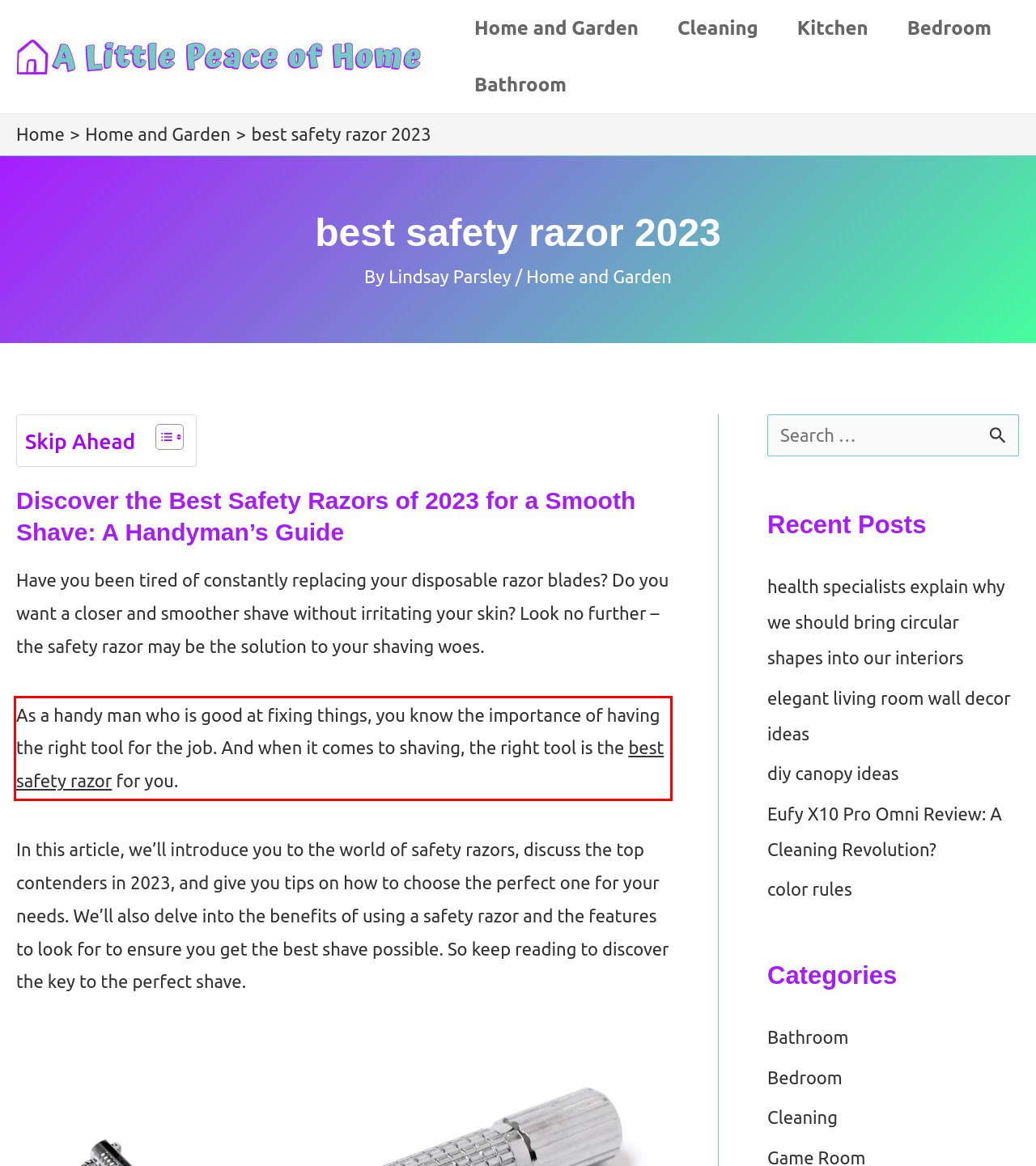Analyze the screenshot of the webpage that features a red bounding box and recognize the text content enclosed within this red bounding box.

As a handy man who is good at fixing things, you know the importance of having the right tool for the job. And when it comes to shaving, the right tool is the best safety razor for you.